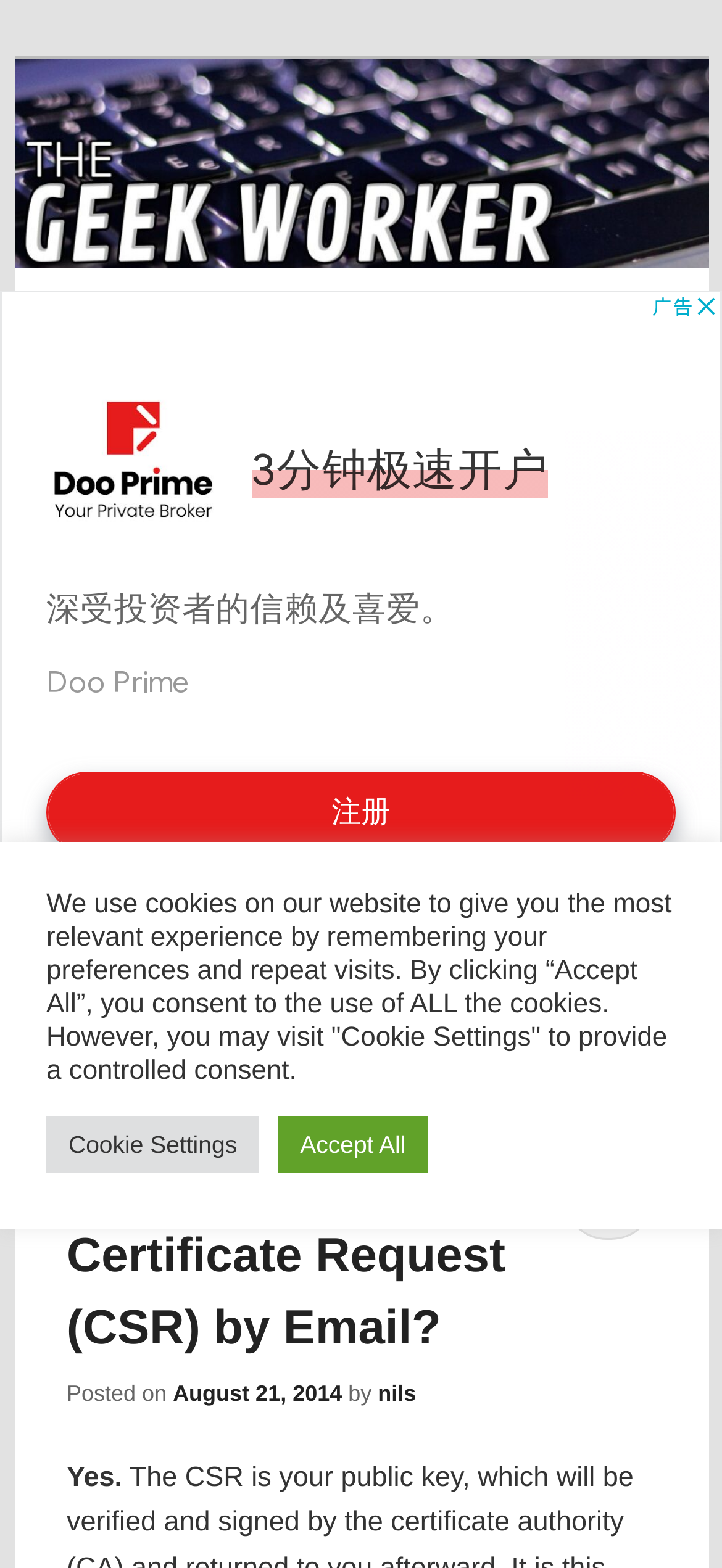Create a detailed narrative of the webpage’s visual and textual elements.

The webpage is titled "The Geek Worker" and has a subtitle "Solving IT Problems". At the top, there is a heading with the title "The Geek Worker" and a link with the same text. Below this, there is a heading "Main menu" with links to "Home", "About this Website", and "Helpful Links".

On the left side, there is a search box labeled "Search". Above the search box, there is a link to "Skip to content". 

The main content of the webpage is divided into sections. The first section has a heading "MONTHLY ARCHIVES: AUGUST 2014" and contains an article titled "Can I safely send a Certificate Request (CSR) by Email?". The article has a link to the same title, and below it, there is information about the post, including the date "August 21, 2014" and the author "nils". There is also a link to reply to the post.

Below the article, there is a short paragraph of text that says "Yes.". 

At the bottom of the webpage, there is a notification about the use of cookies on the website. The notification includes a button to "Accept All" cookies and another button to visit "Cookie Settings" to provide controlled consent.

On the top-right side of the webpage, there is an advertisement iframe that takes up most of the width of the page.